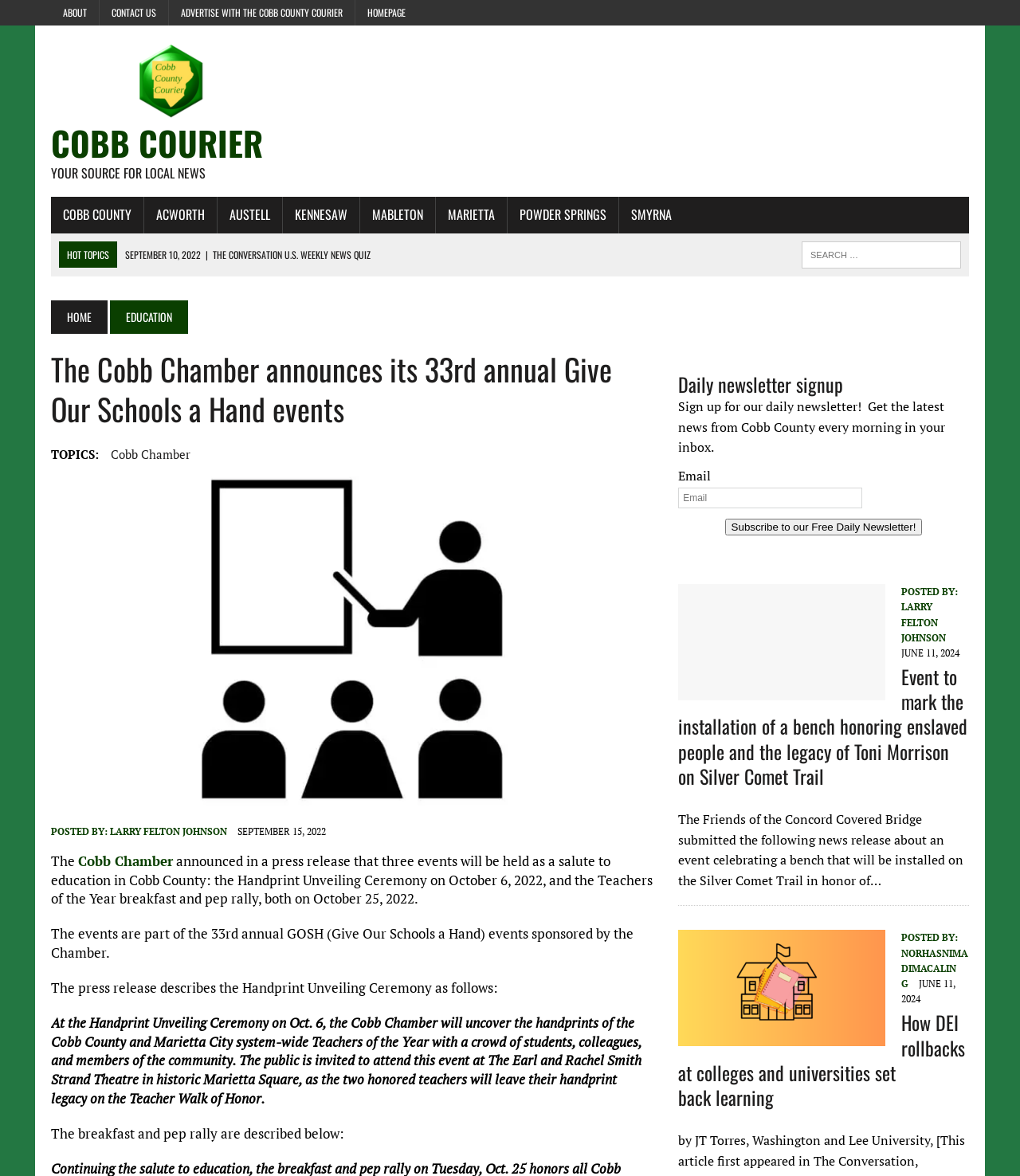Explain in detail what you observe on this webpage.

The webpage is about the Cobb Chamber's 33rd annual Give Our Schools a Hand (GOSH) events. At the top, there are several links to different sections of the website, including "ABOUT", "CONTACT US", "ADVERTISE WITH THE COBB COUNTY COURIER", and "HOMEPAGE". Below these links, there is a logo and a heading that reads "COBB COURIER" and "YOUR SOURCE FOR LOCAL NEWS".

On the left side of the page, there are links to different locations in Cobb County, including "COBB COUNTY", "ACWORTH", "AUSTELL", "KENNESAW", "MABLETON", "MARIETTA", "POWDER SPRINGS", and "SMYRNA". Below these links, there is a section titled "HOT TOPICS" with several links to news articles.

The main content of the page is about the Cobb Chamber's GOSH events, which include the Handprint Unveiling Ceremony and the Teachers of the Year breakfast and pep rally. There is a detailed description of each event, including the dates, times, and locations.

On the right side of the page, there is a section to sign up for a daily newsletter, with a heading that reads "Daily newsletter signup" and a brief description of the newsletter. Below this section, there are several news articles with headings, images, and summaries.

Throughout the page, there are several images, including a logo, icons, and photos related to the news articles. The overall layout is organized, with clear headings and concise text.